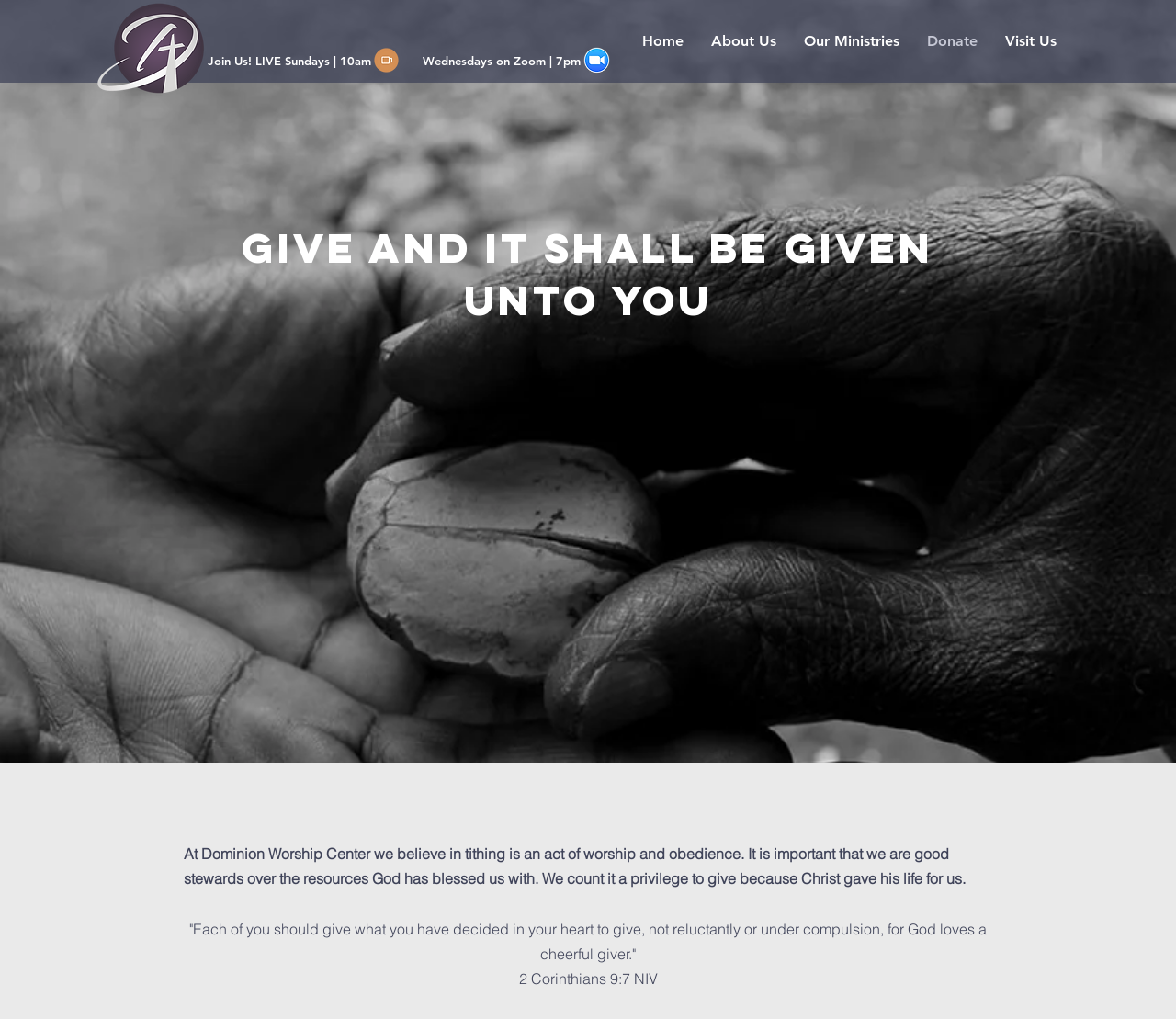Determine the bounding box of the UI component based on this description: "M5 overnight closure". The bounding box coordinates should be four float values between 0 and 1, i.e., [left, top, right, bottom].

None